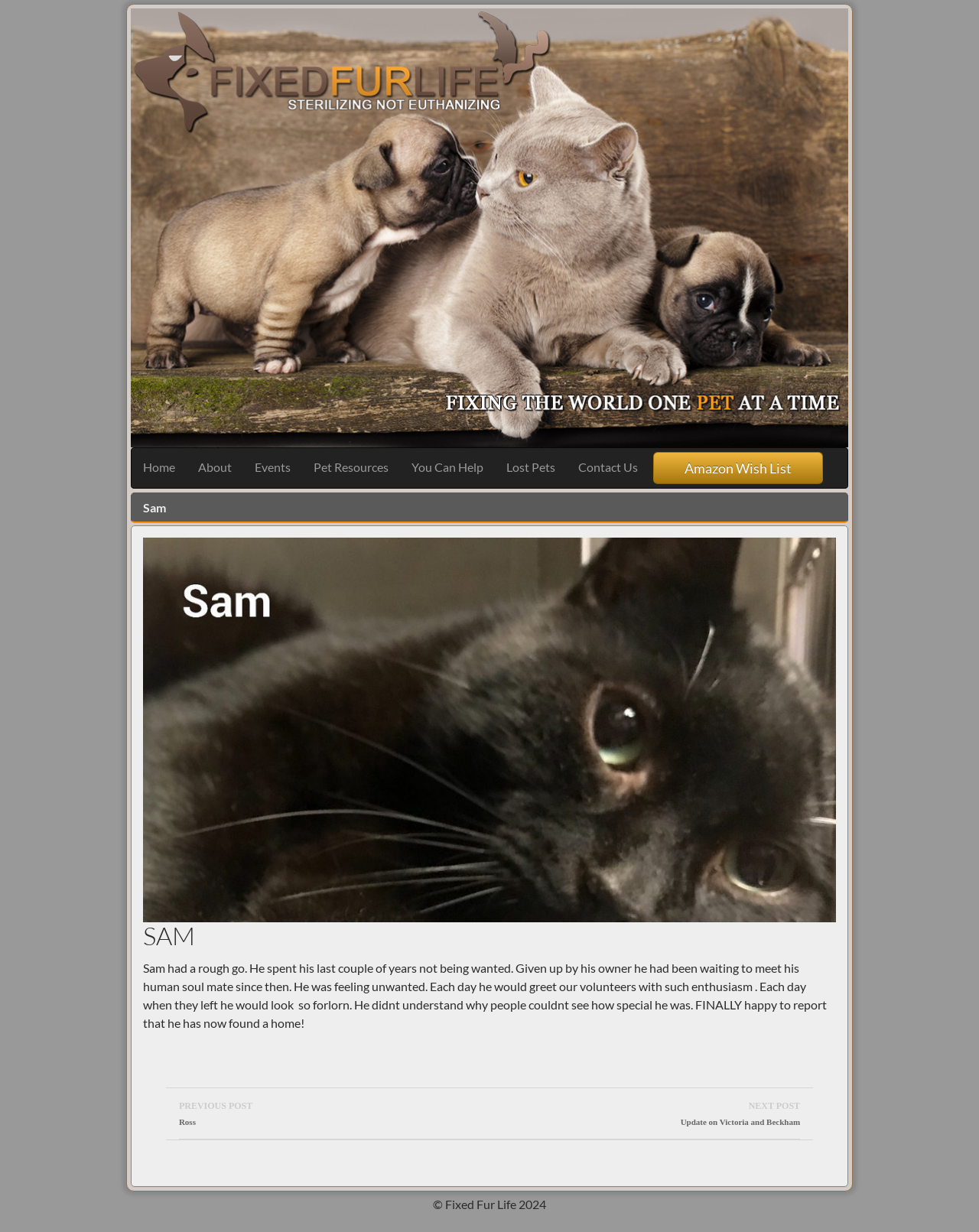What is the name of the previous post?
Please provide a single word or phrase as your answer based on the image.

Ross